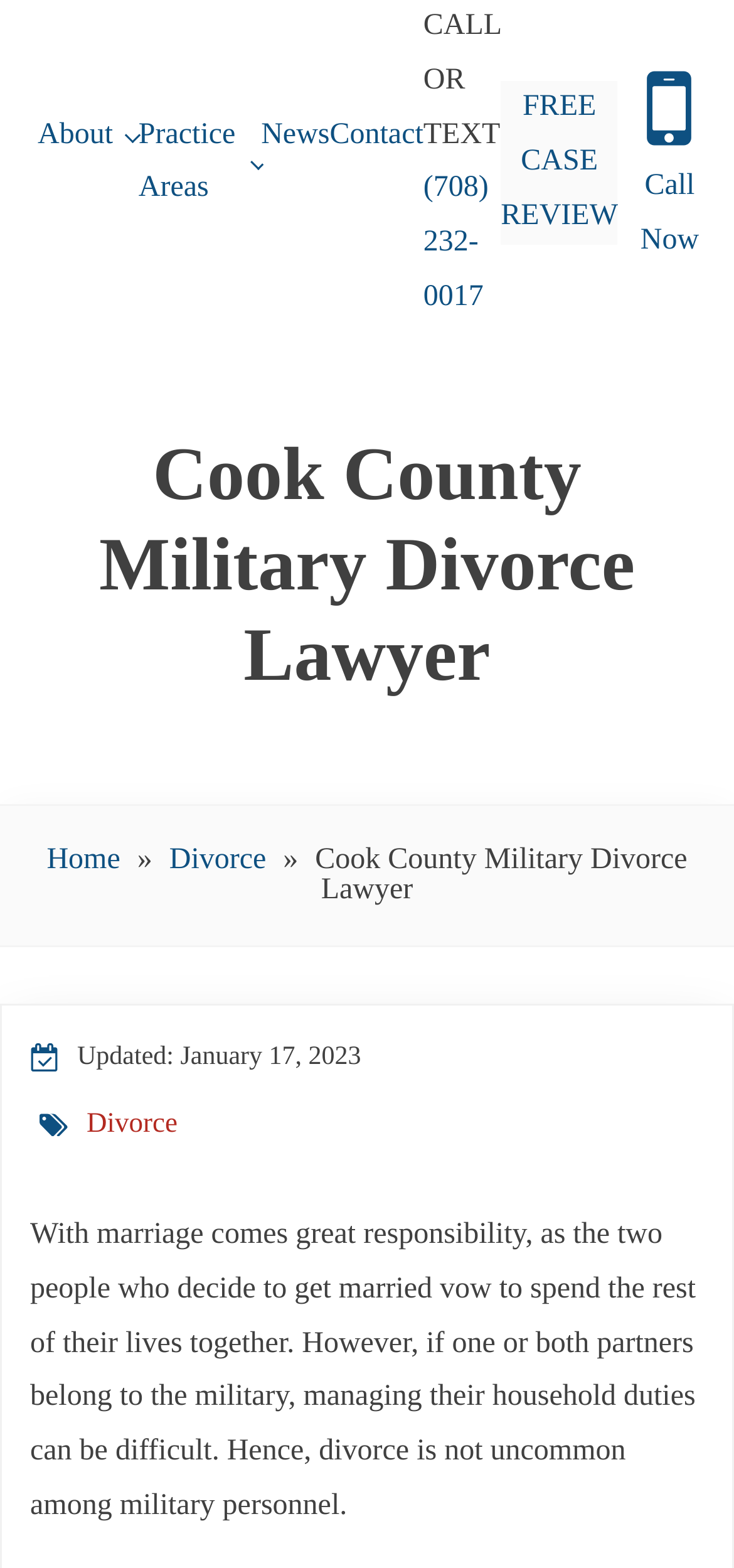Answer in one word or a short phrase: 
What is the phone number to call for a free case review?

(708) 232-0017